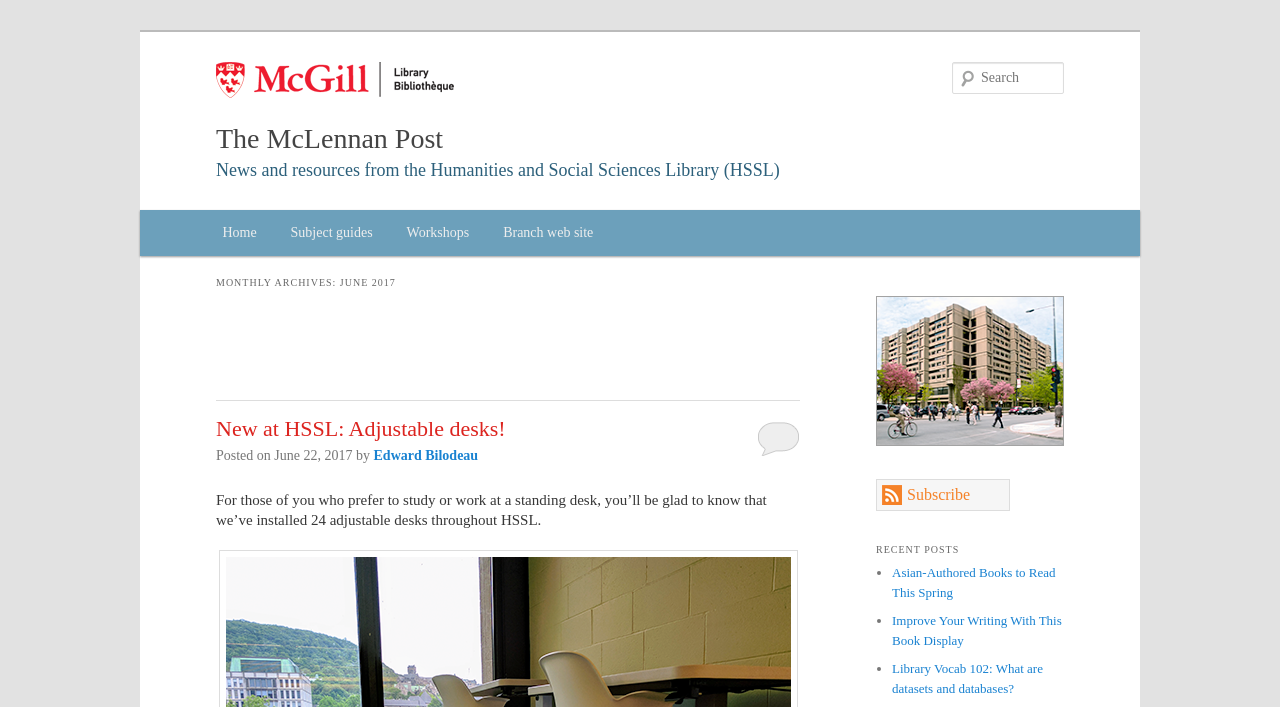Produce an extensive caption that describes everything on the webpage.

The webpage appears to be a blog or news archive page from "The McLennan Post" dated June 2017. At the top, there is a logo image and a link to the homepage. Below the logo, the title "The McLennan Post" is displayed prominently. 

To the right of the title, there is a search bar with a "Search" label. Below the search bar, there is a main menu with links to "Home", "Subject guides", "Workshops", and "Branch web site". 

The main content of the page is divided into two sections. On the left, there is a section titled "MONTHLY ARCHIVES: JUNE 2017" which contains a single article titled "New at HSSL: Adjustable desks!". The article has a heading, a posted date of June 22, 2017, and an author named Edward Bilodeau. The article text describes the installation of adjustable desks in the Humanities and Social Sciences Library. 

On the right, there is a section titled "RECENT POSTS" which lists three recent articles with links to "Asian-Authored Books to Read This Spring", "Improve Your Writing With This Book Display", and "Library Vocab 102: What are datasets and databases?". Each article is preceded by a bullet point. There are also two images on the right side of the page, one above the "RECENT POSTS" section and another below it.